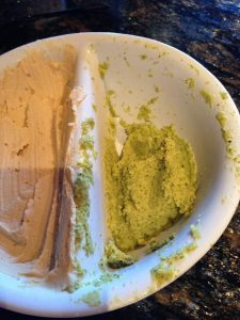Answer the question below with a single word or a brief phrase: 
What is the purpose of the bowl's contents?

appetizers